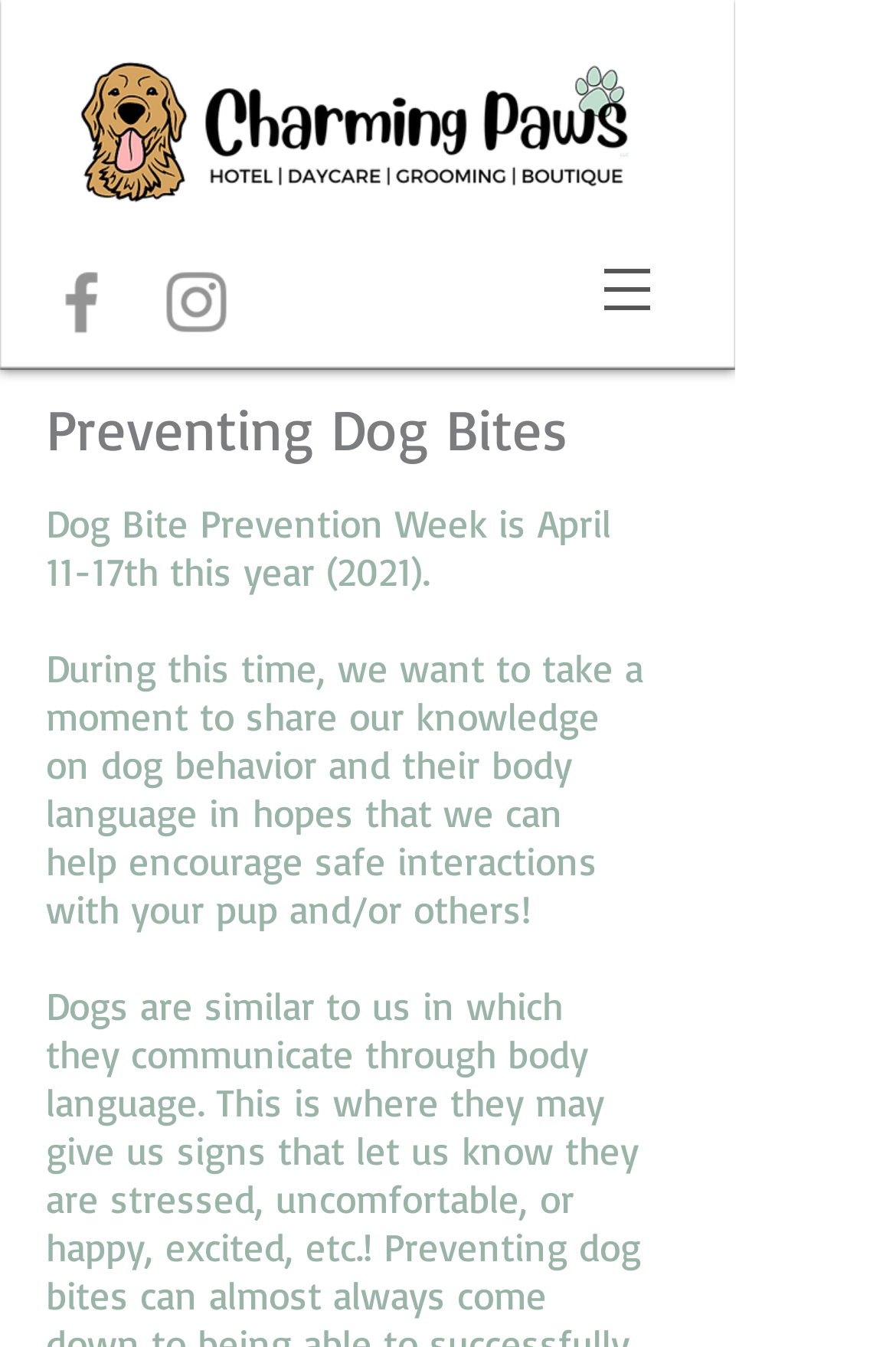Identify the bounding box for the UI element described as: "aria-label="Grey Facebook Icon"". Ensure the coordinates are four float numbers between 0 and 1, formatted as [left, top, right, bottom].

[0.046, 0.194, 0.136, 0.254]